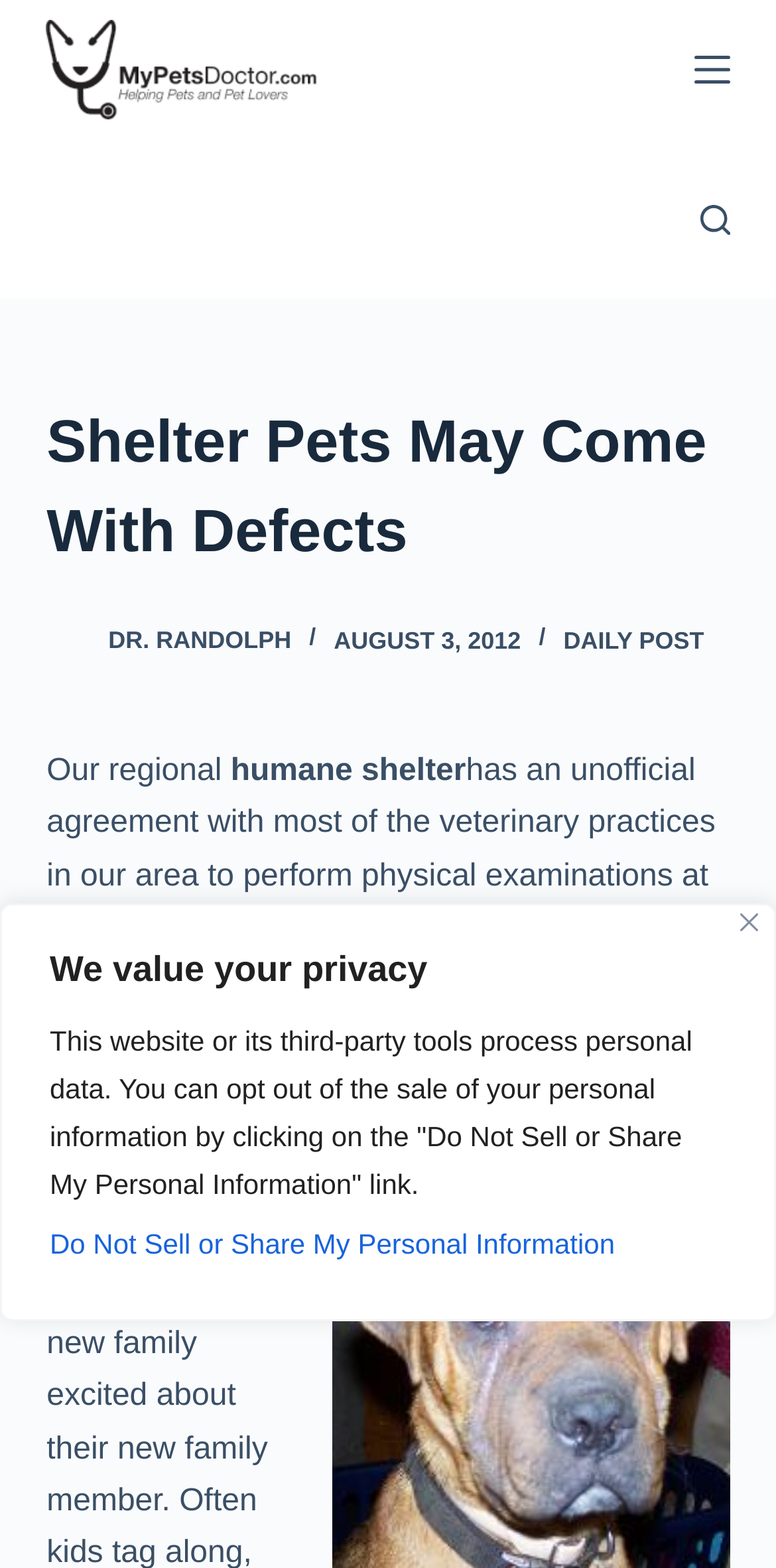Locate the bounding box coordinates of the element that should be clicked to execute the following instruction: "search for something".

[0.902, 0.13, 0.94, 0.149]